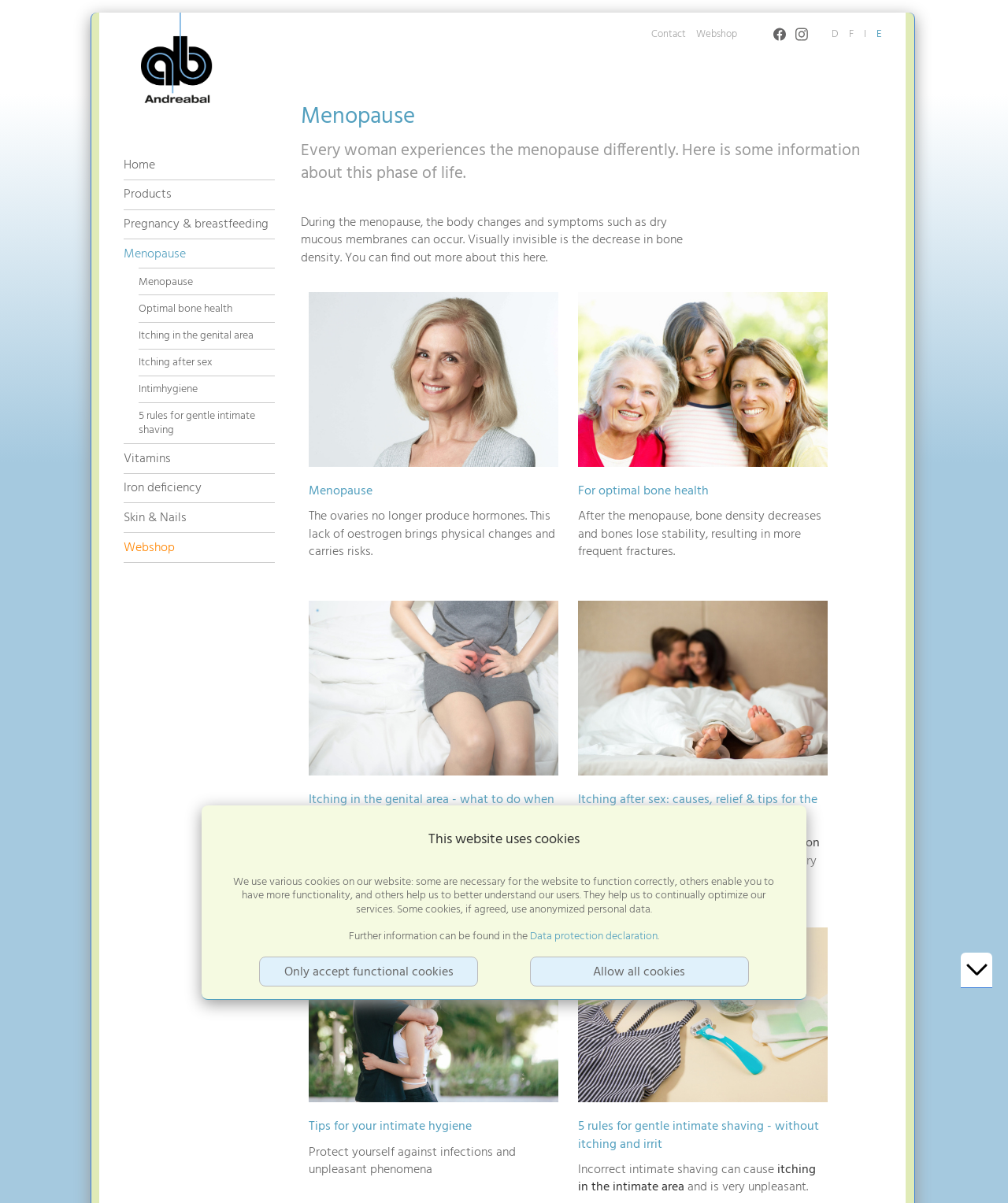What is the purpose of the cookies on this website? Refer to the image and provide a one-word or short phrase answer.

To function correctly and for better user understanding